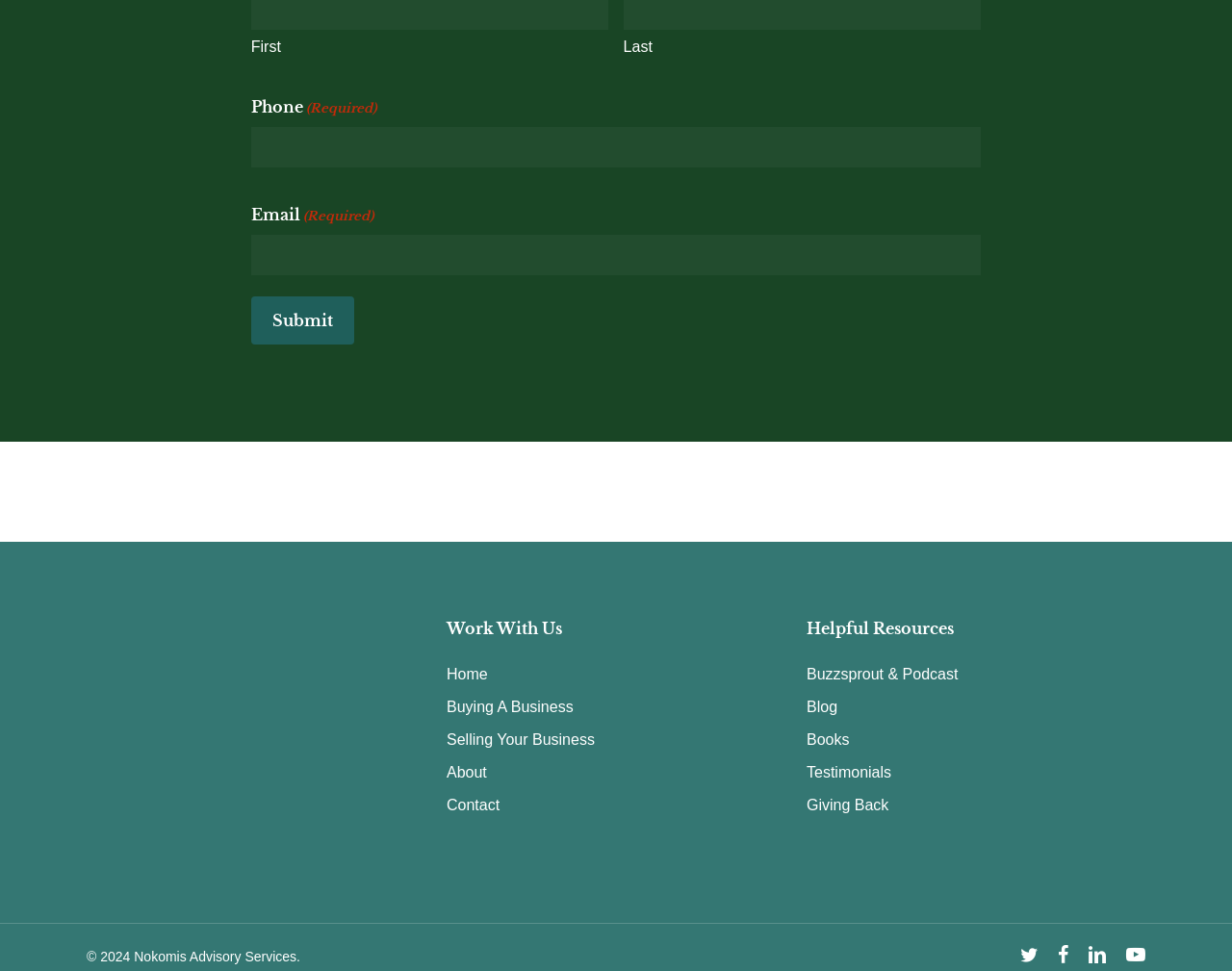Please identify the bounding box coordinates of the area that needs to be clicked to follow this instruction: "Enter phone number".

[0.204, 0.131, 0.796, 0.173]